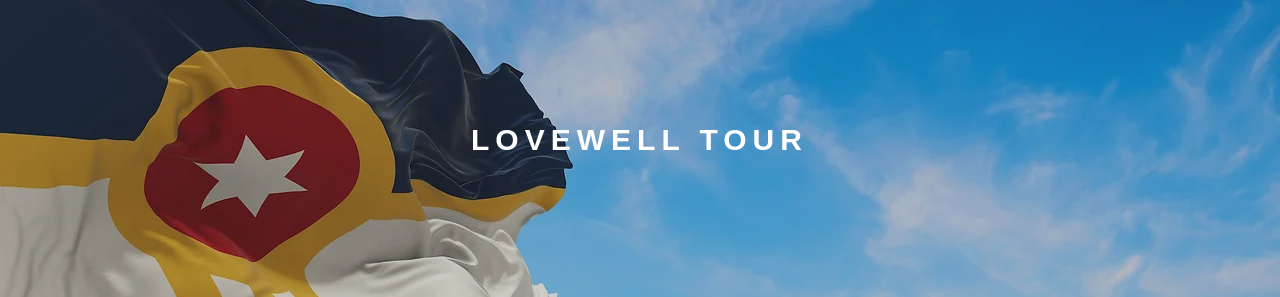What is the main goal of the LoveWell Collective?
Look at the screenshot and respond with one word or a short phrase.

Foster connections and inspire positive change